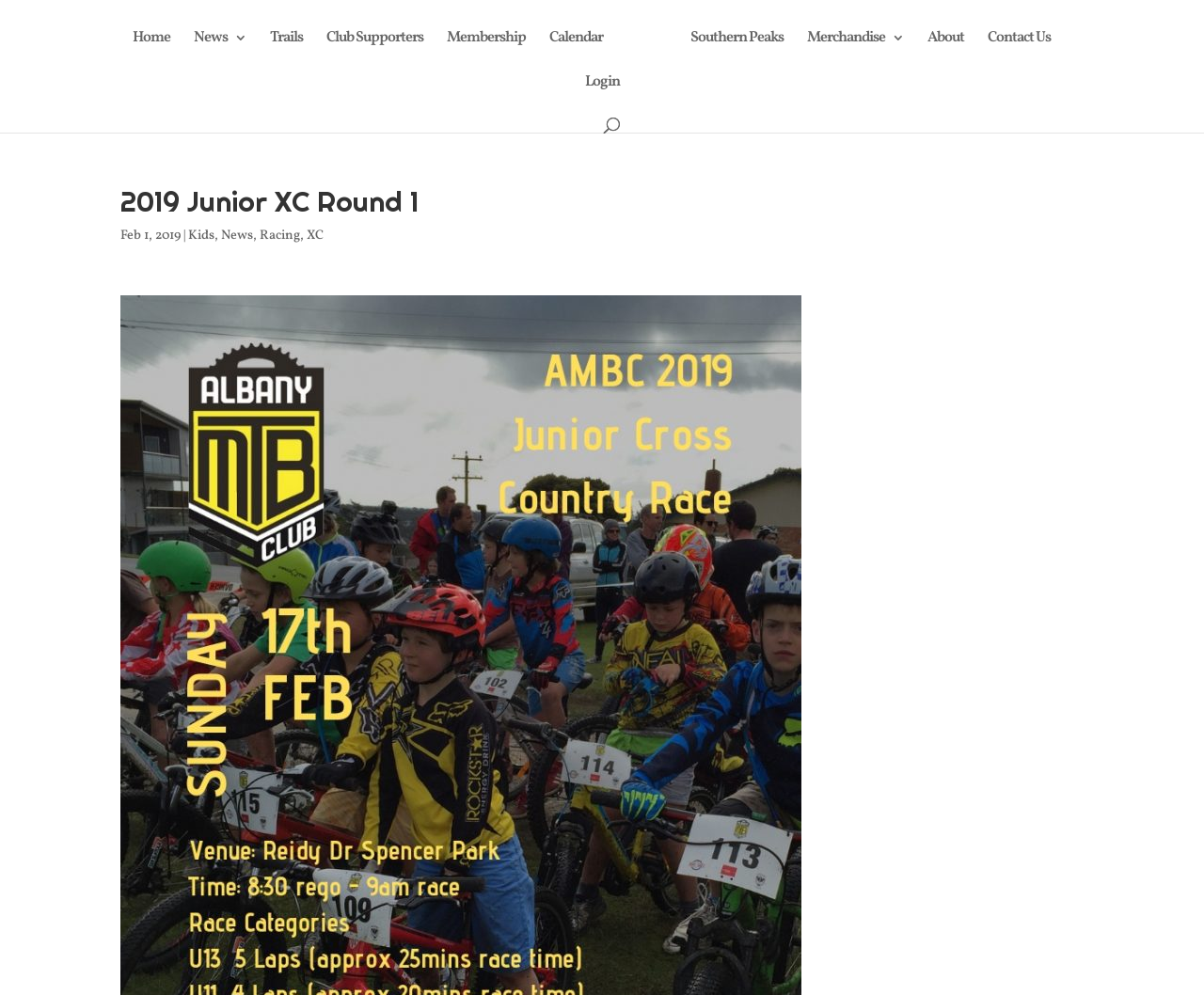Offer an in-depth caption of the entire webpage.

The webpage is about the 2019 Junior XC Round 1 event of the Albany Mountain Bike Club. At the top, there is a navigation menu with 10 links, including "Home", "News 3", "Trails", "Club Supporters", "Membership", "Calendar", "Albany Mountain Bike Club", "Southern Peaks", "Merchandise 3", "About", and "Contact Us". The "Albany Mountain Bike Club" link is accompanied by an image with the same name. 

Below the navigation menu, there is a search bar that spans almost the entire width of the page. 

The main content of the page is headed by a large heading that reads "2019 Junior XC Round 1". Below the heading, there is a line of text that reads "Feb 1, 2019 | Kids, News, Racing, XC". This line contains four links: "Kids", "News", "Racing", and "XC", separated by commas and a vertical bar. 

On the right side of the page, there is a "Login" link.